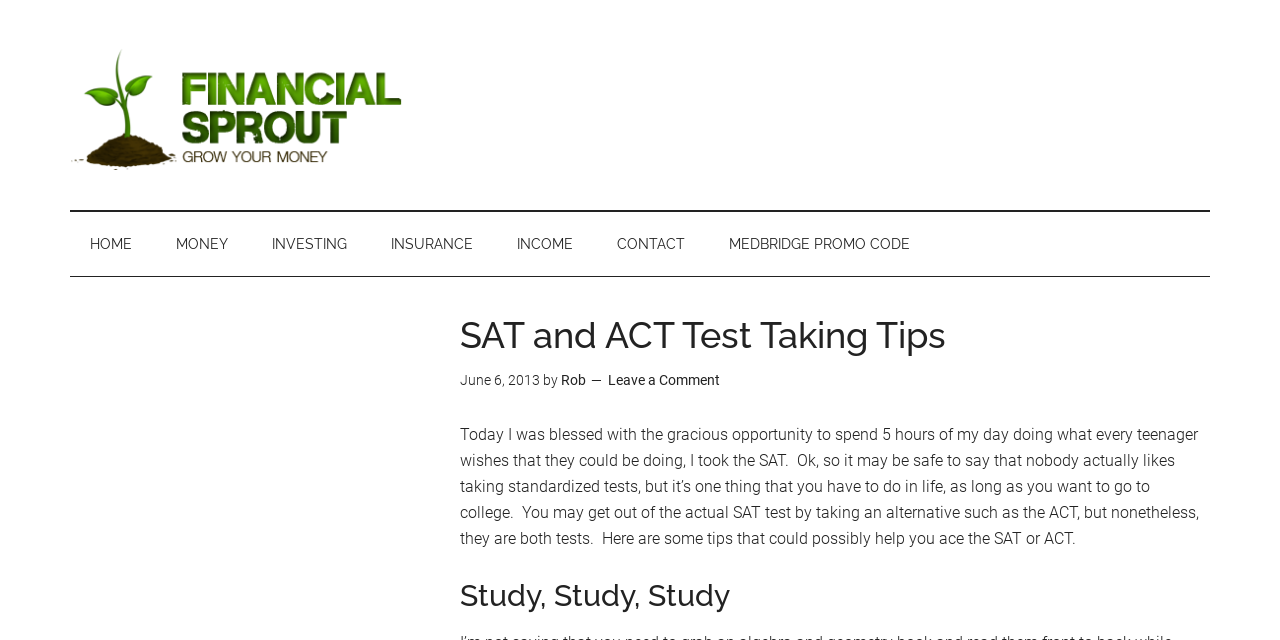Give the bounding box coordinates for the element described as: "Investing".

[0.197, 0.331, 0.287, 0.431]